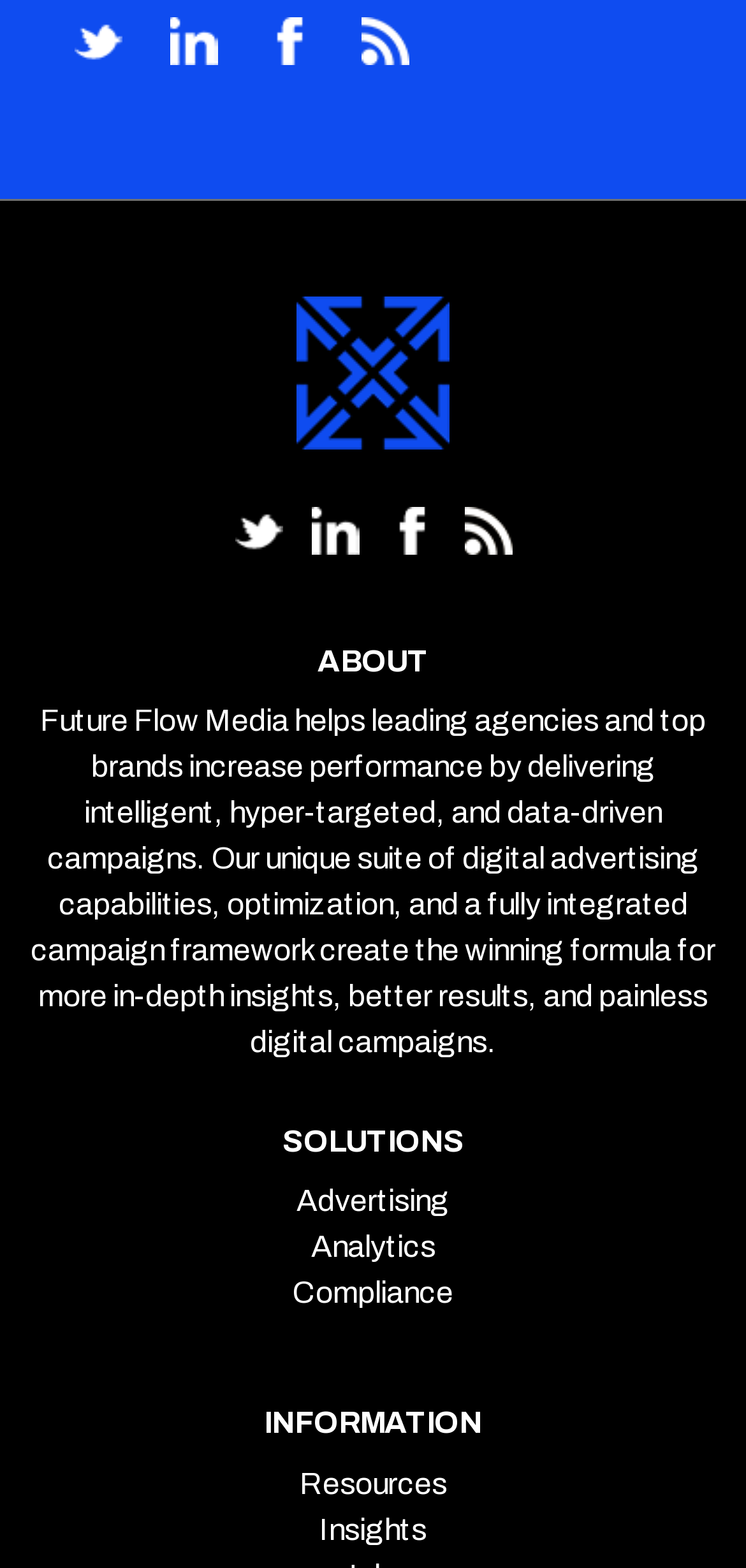How many sections are there on the webpage?
From the image, respond using a single word or phrase.

3